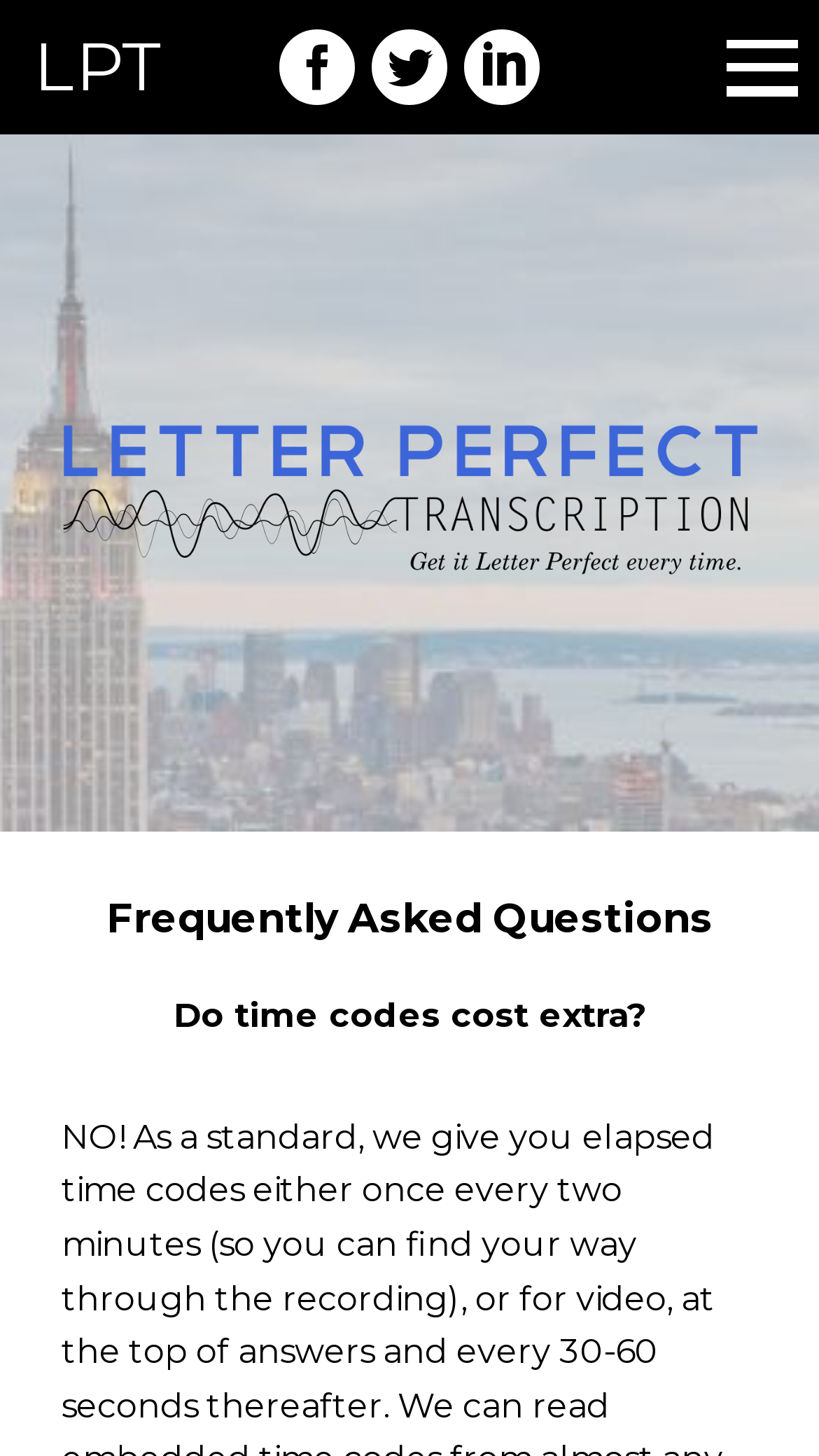What is the name of the company or service?
Based on the visual information, provide a detailed and comprehensive answer.

The image on the top right corner of the webpage has the text 'Letter Perfect Transcription', which suggests that this is the name of the company or service being referred to.